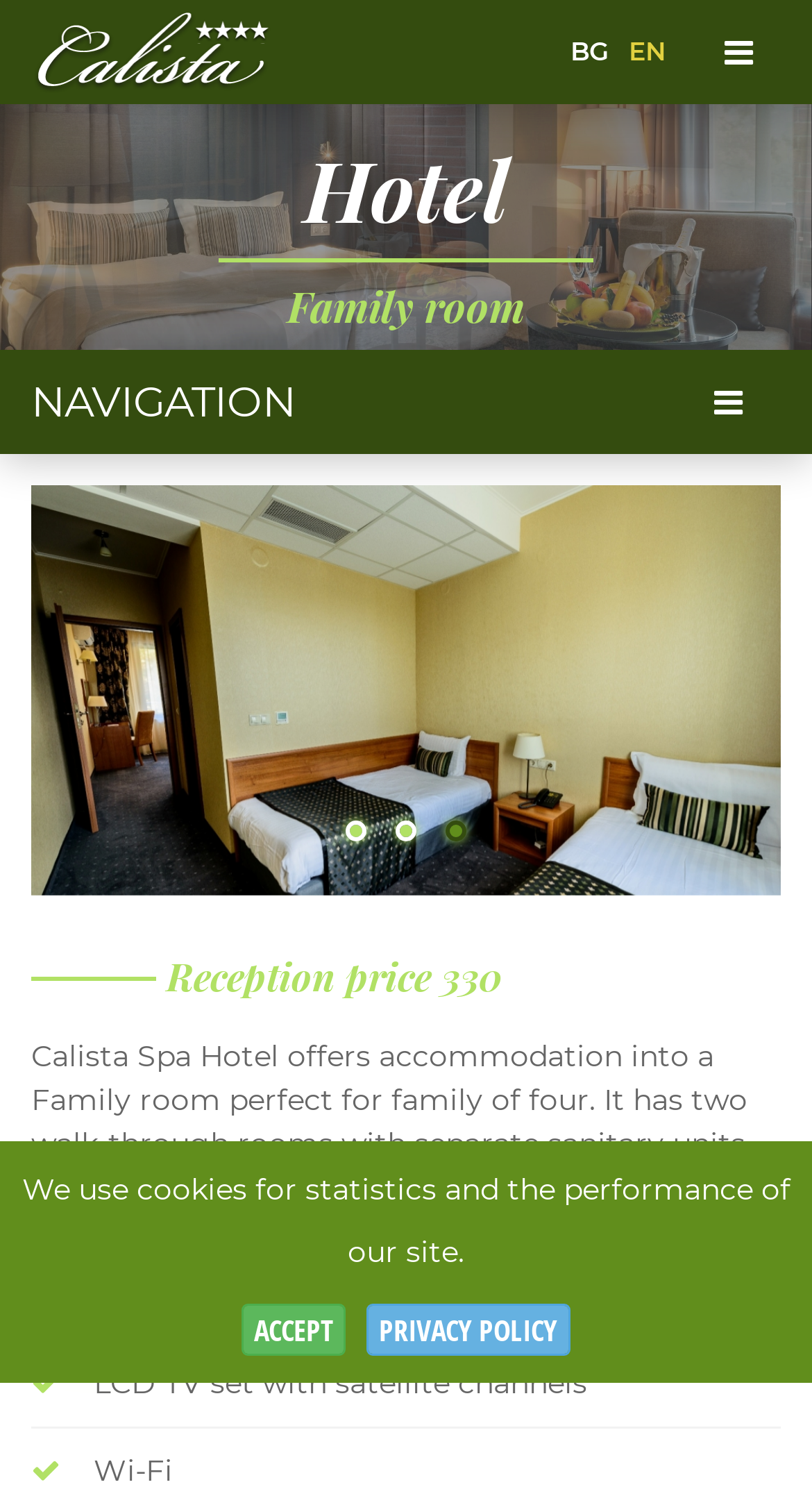What is one of the amenities mentioned in the Family room?
Kindly offer a detailed explanation using the data available in the image.

The webpage lists several amenities, including 'Central air conditioning system', which is one of the amenities mentioned in the Family room.